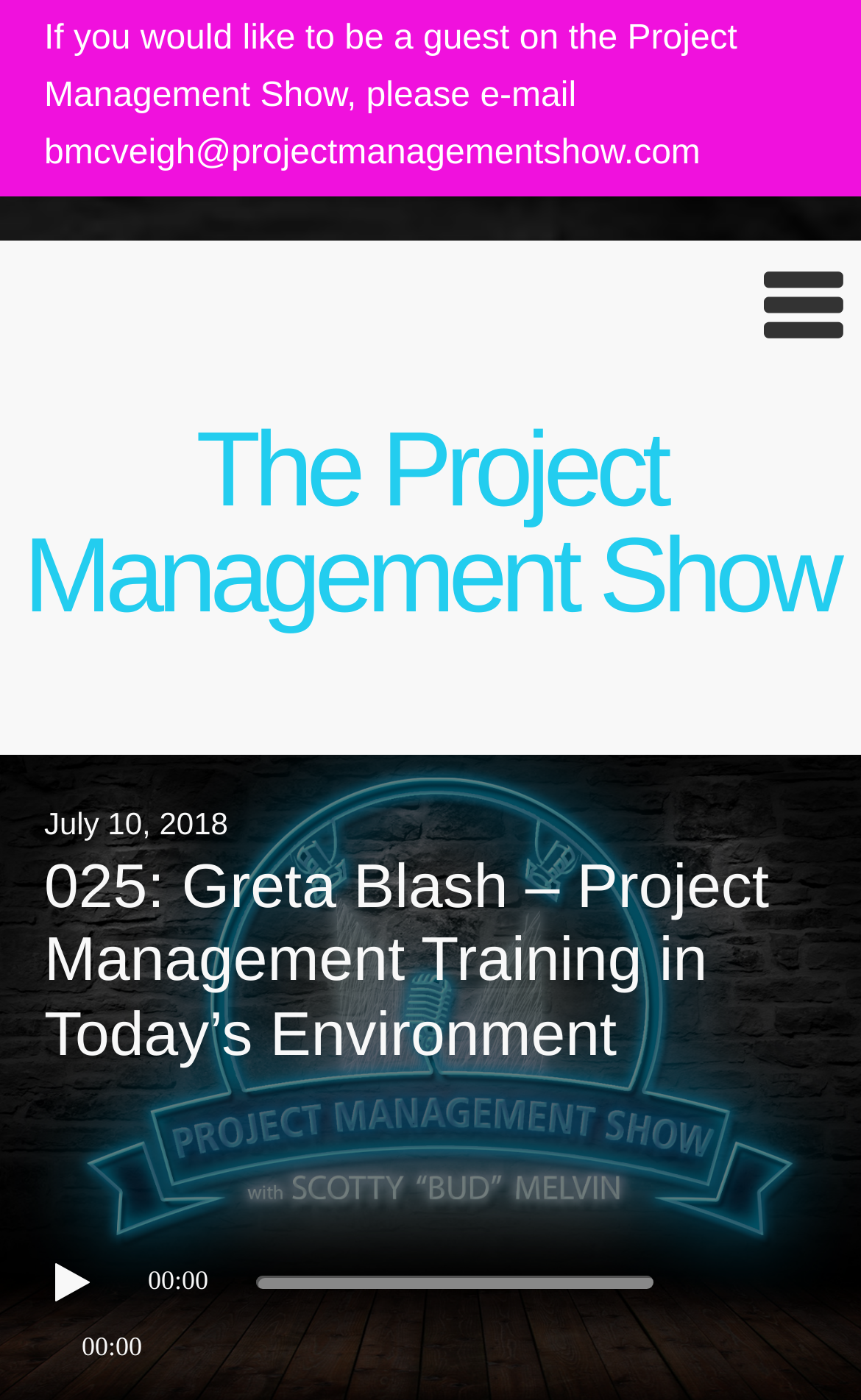Return the bounding box coordinates of the UI element that corresponds to this description: "parent_node: The Project Management Show". The coordinates must be given as four float numbers in the range of 0 and 1, [left, top, right, bottom].

[0.0, 0.172, 1.0, 0.268]